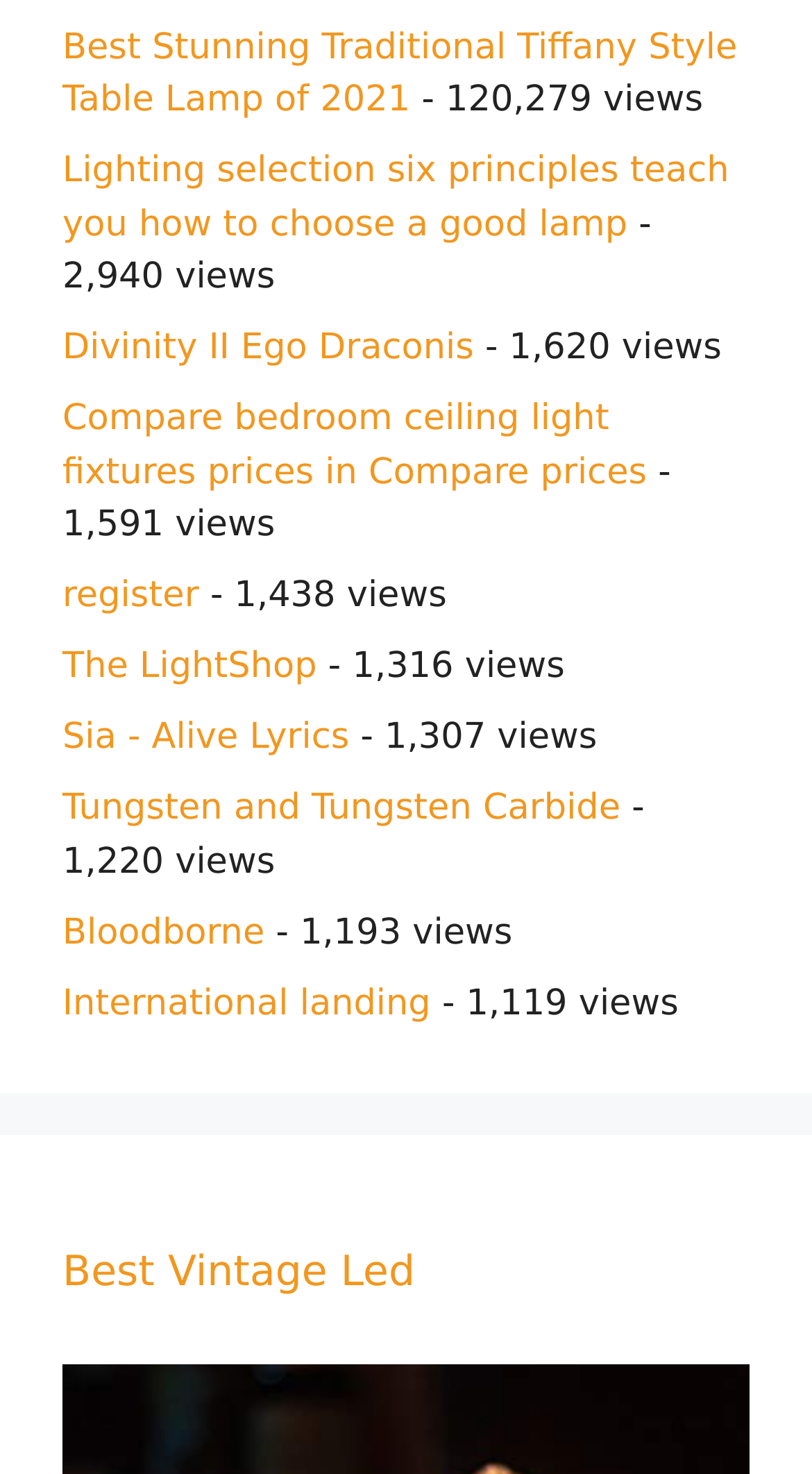Please determine the bounding box coordinates of the element to click in order to execute the following instruction: "Register on the website". The coordinates should be four float numbers between 0 and 1, specified as [left, top, right, bottom].

[0.077, 0.39, 0.245, 0.418]